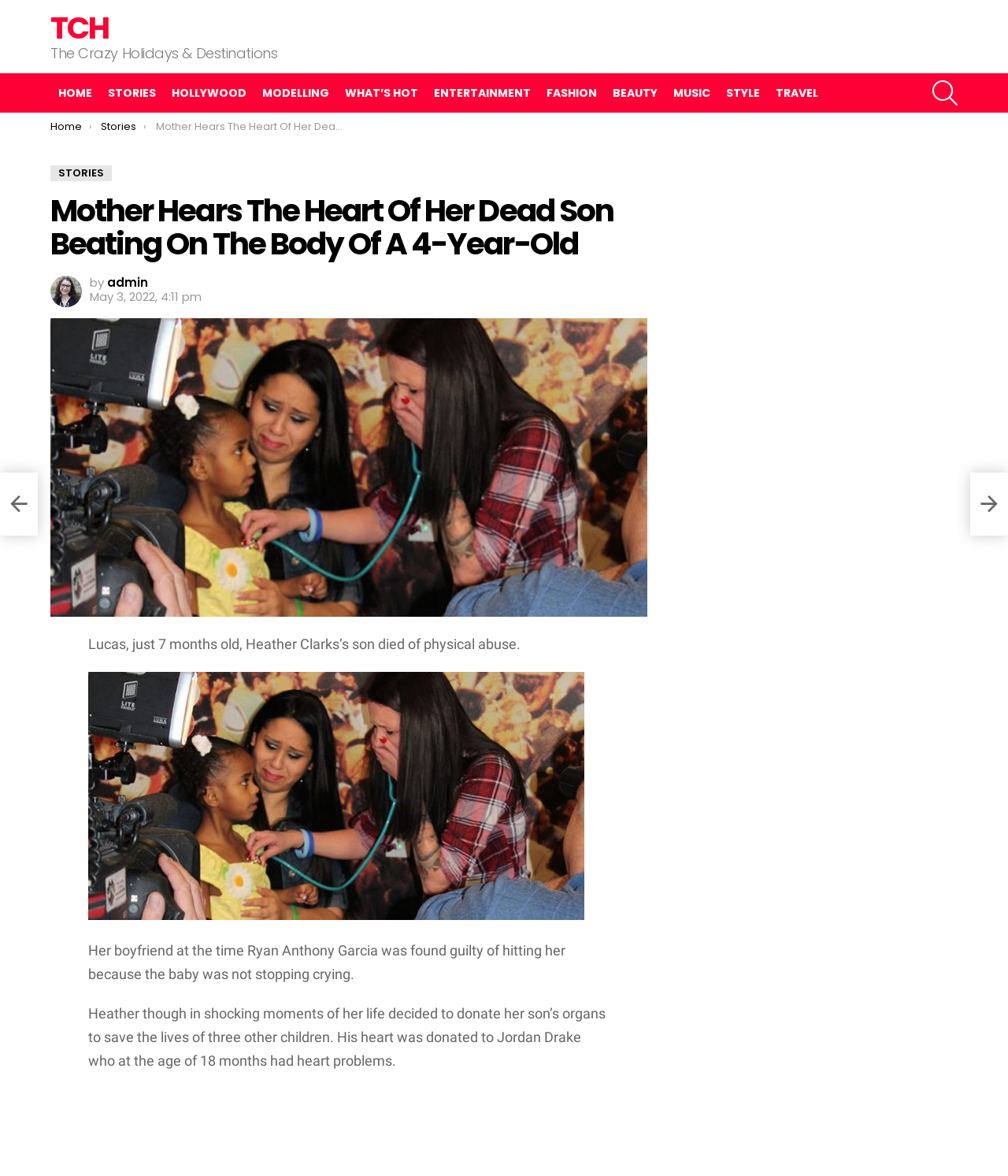Locate and extract the headline of this webpage.

Mother Hears The Heart Of Her Dead Son Beating On The Body Of A 4-Year-Old